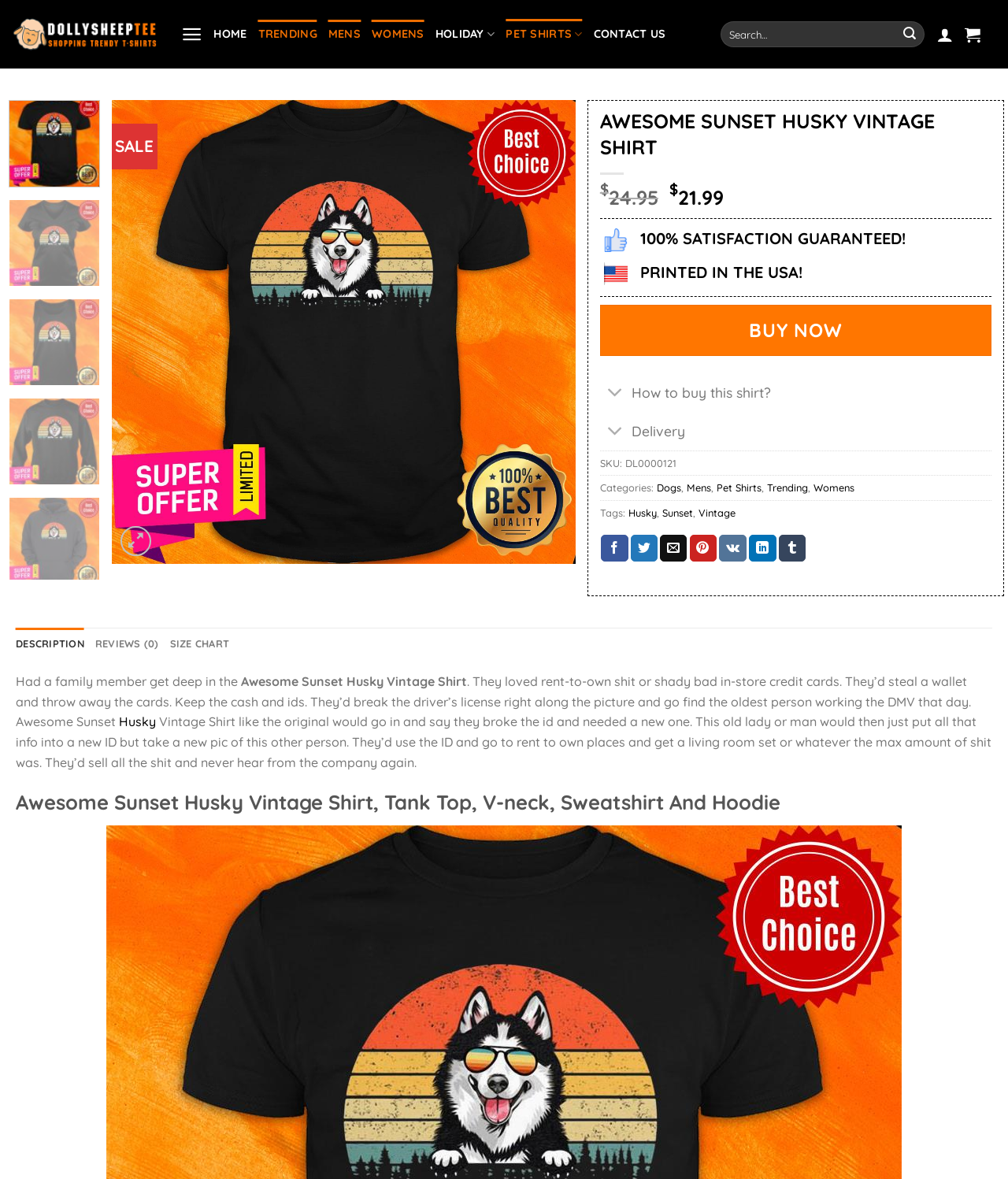Please locate the bounding box coordinates of the element that needs to be clicked to achieve the following instruction: "Buy now". The coordinates should be four float numbers between 0 and 1, i.e., [left, top, right, bottom].

[0.595, 0.258, 0.984, 0.302]